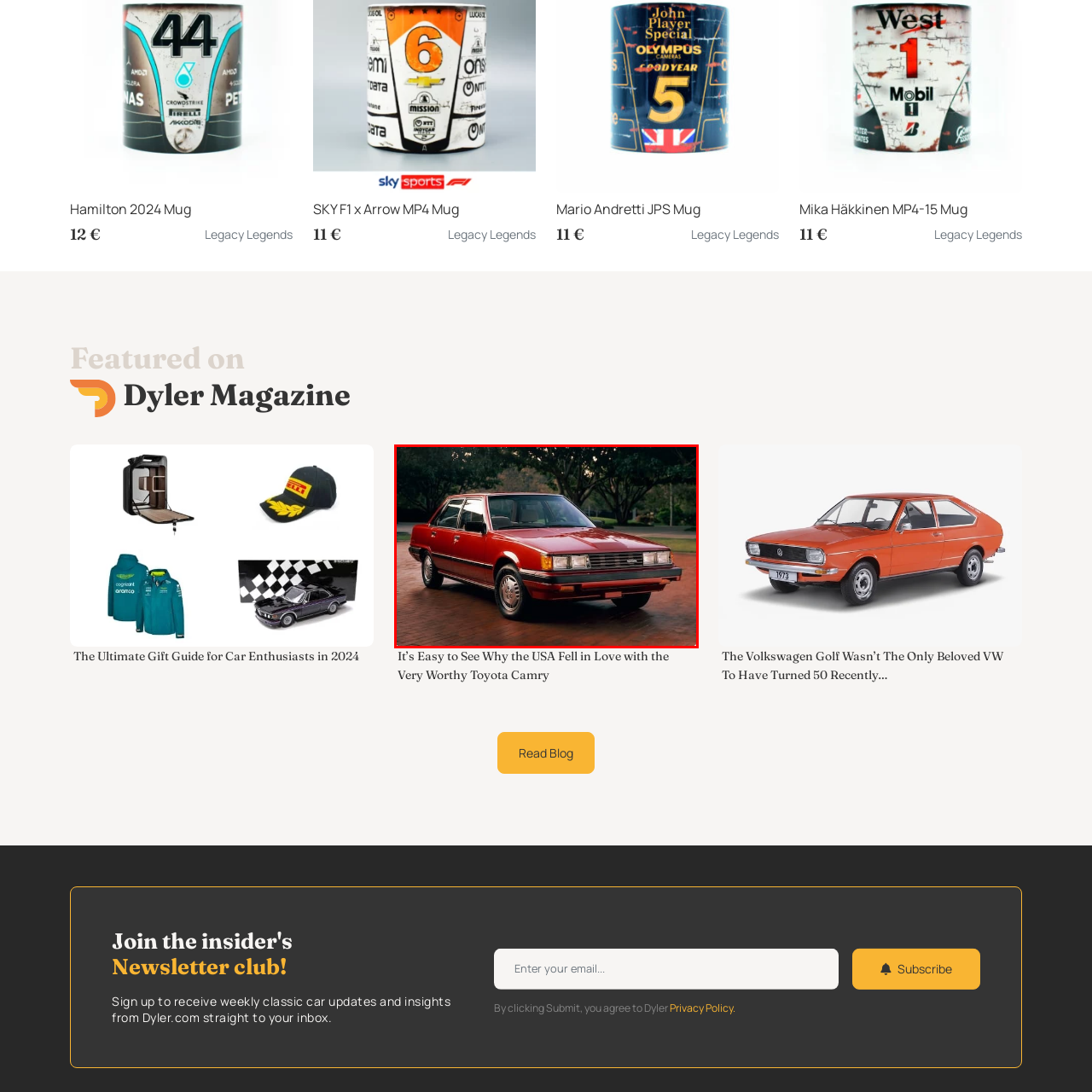How many doors does the Toyota Camry have? Focus on the image highlighted by the red bounding box and respond with a single word or a brief phrase.

Four